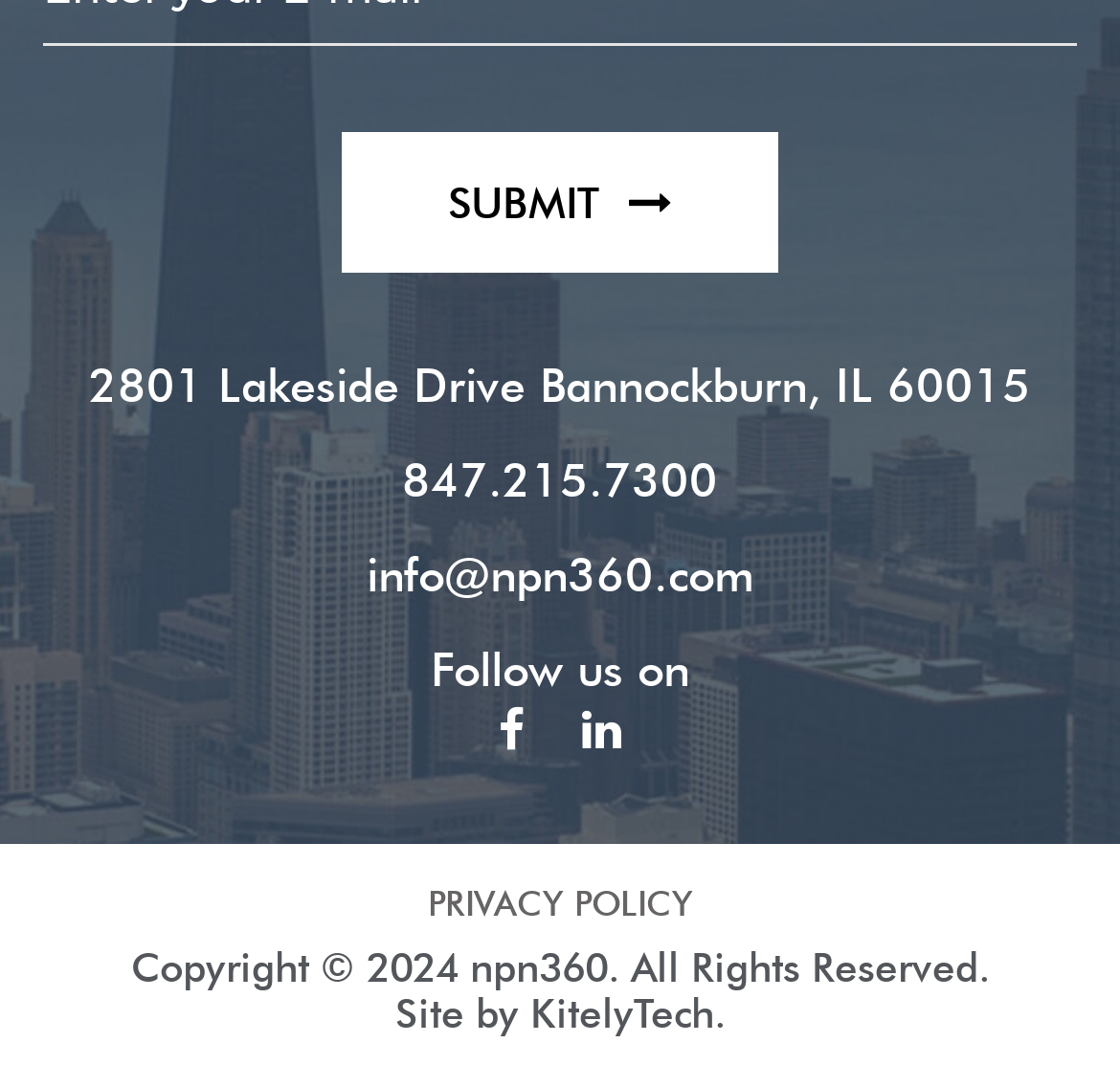Using floating point numbers between 0 and 1, provide the bounding box coordinates in the format (top-left x, top-left y, bottom-right x, bottom-right y). Locate the UI element described here: 847.215.7300

[0.359, 0.76, 0.641, 0.811]